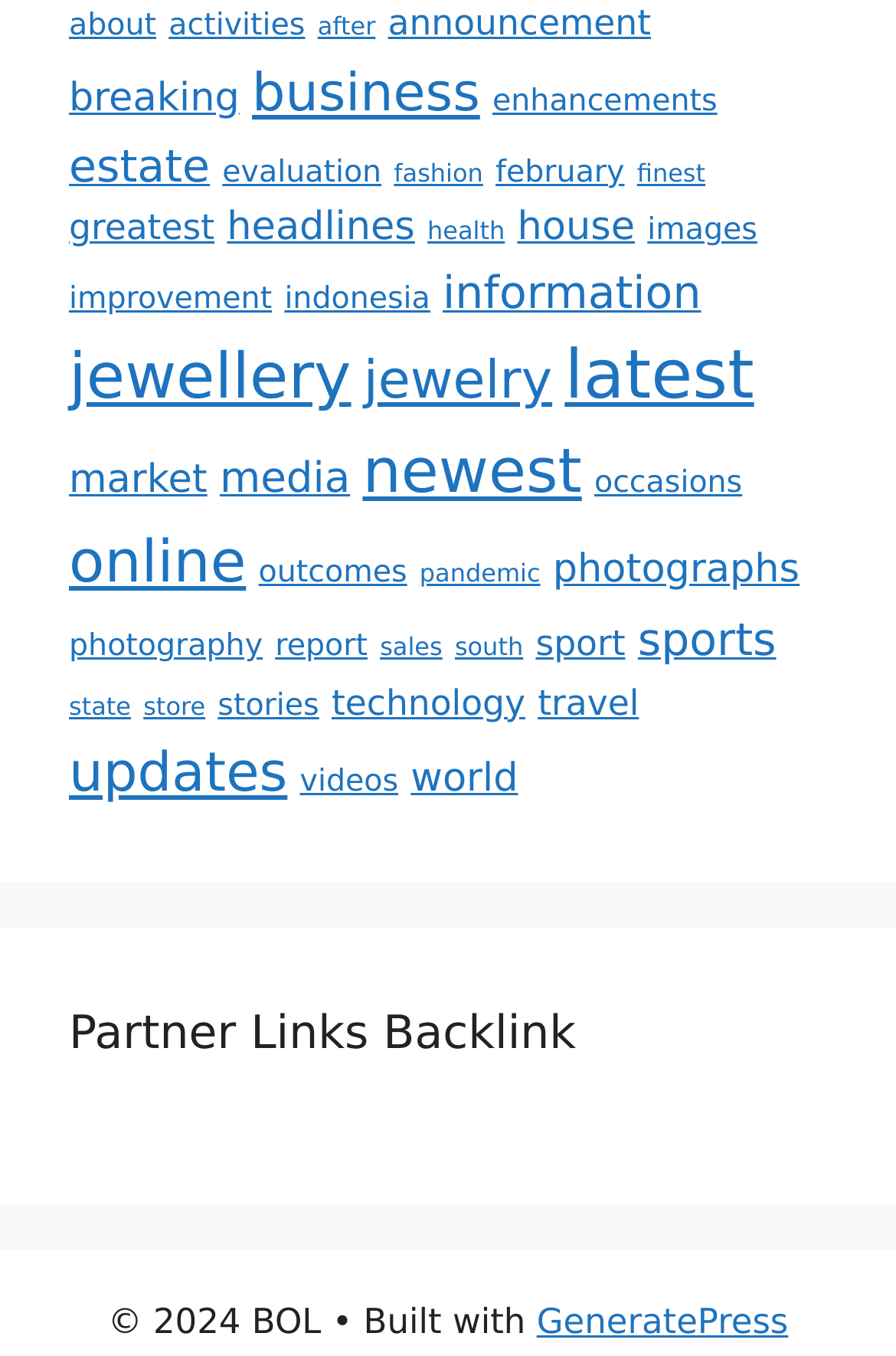How many links are on the webpage?
Examine the screenshot and reply with a single word or phrase.

171